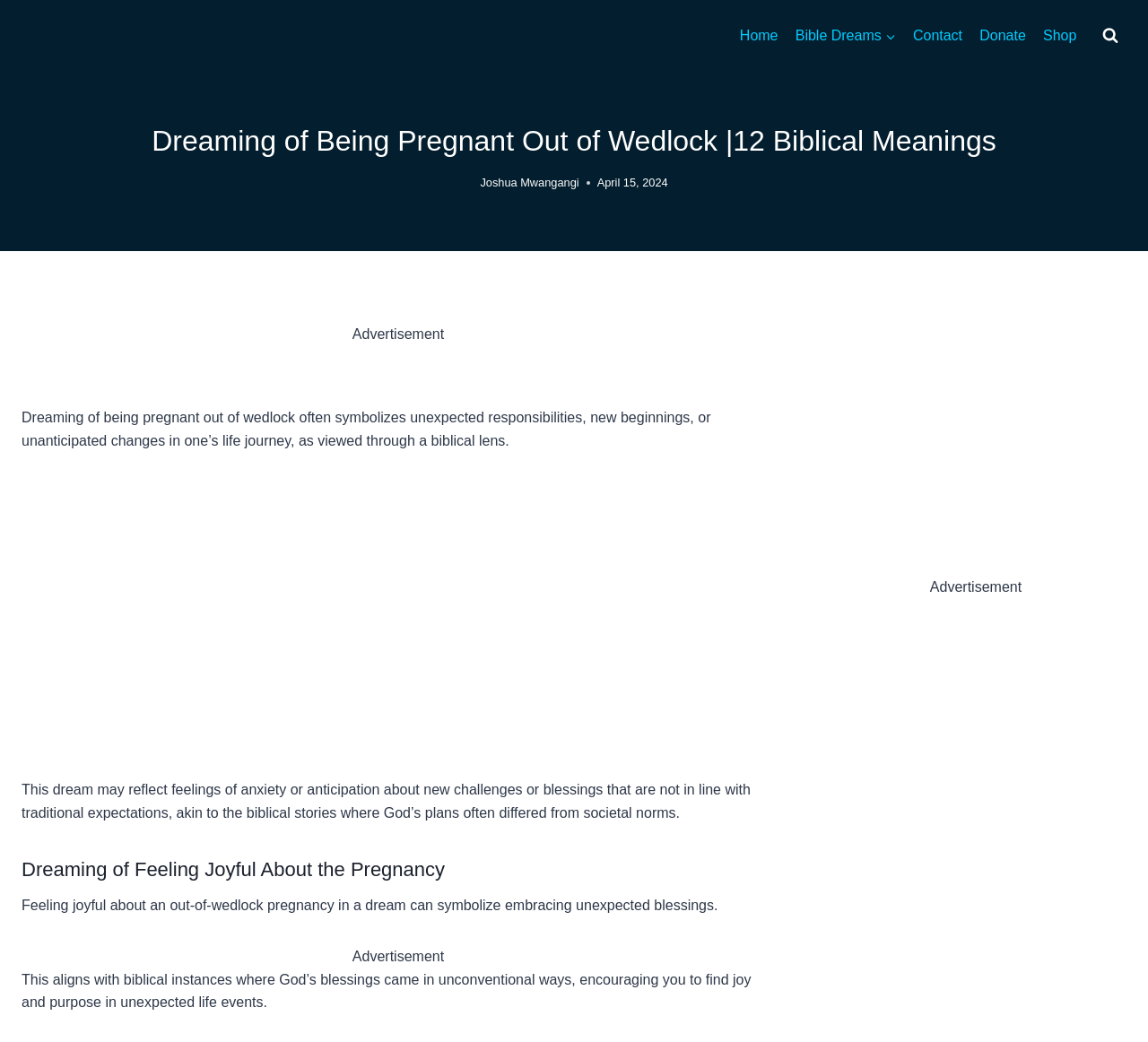Look at the image and write a detailed answer to the question: 
What is the main topic of this article?

The main topic is clearly stated in the heading of the article, and it is also mentioned in the introductory paragraph, which provides a brief summary of the topic.